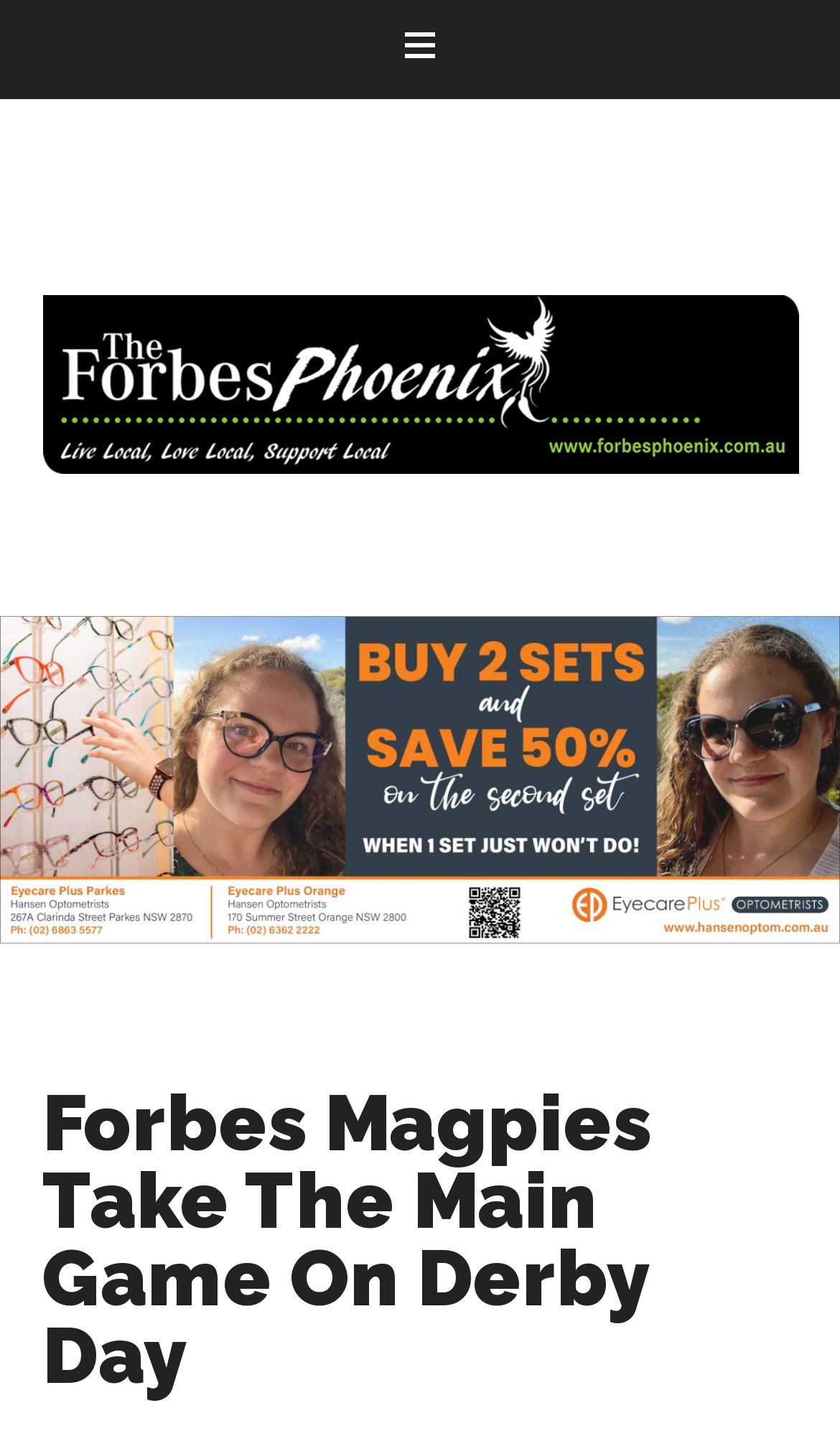Give a one-word or phrase response to the following question: How many links are there in the complementary element?

2